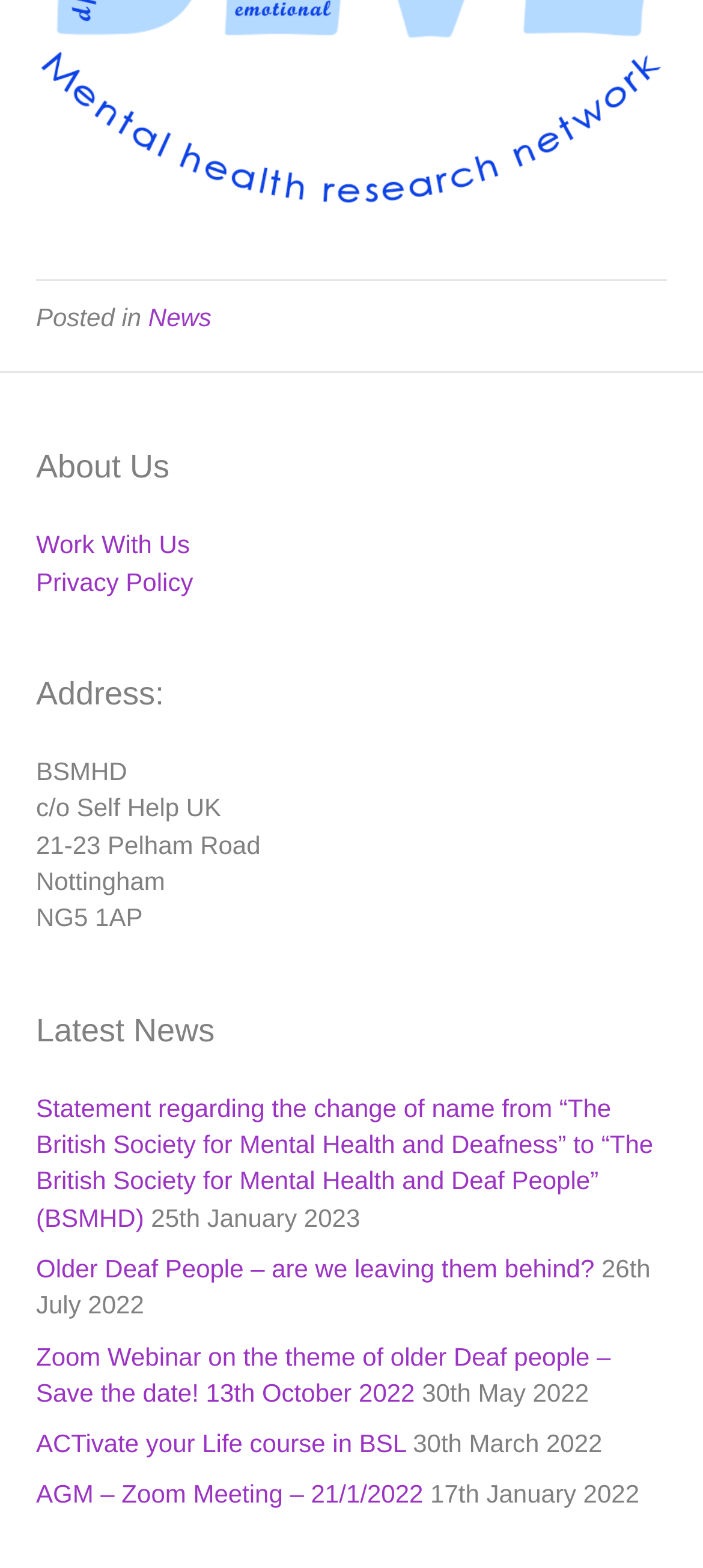Find the bounding box coordinates of the element to click in order to complete this instruction: "Click on News". The bounding box coordinates must be four float numbers between 0 and 1, denoted as [left, top, right, bottom].

[0.211, 0.193, 0.301, 0.211]